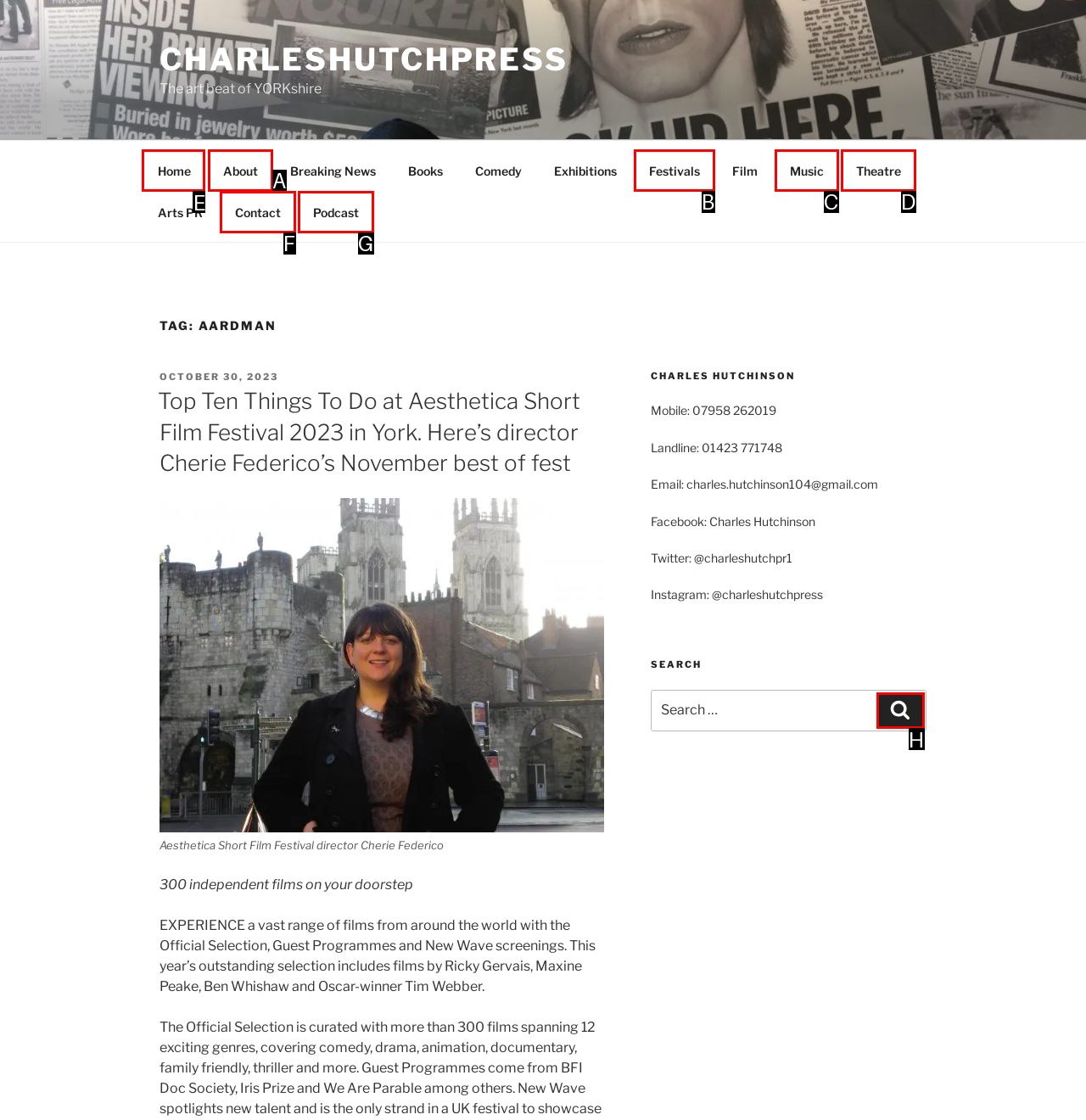Tell me which one HTML element I should click to complete the following task: Click on the 'Home' link
Answer with the option's letter from the given choices directly.

E